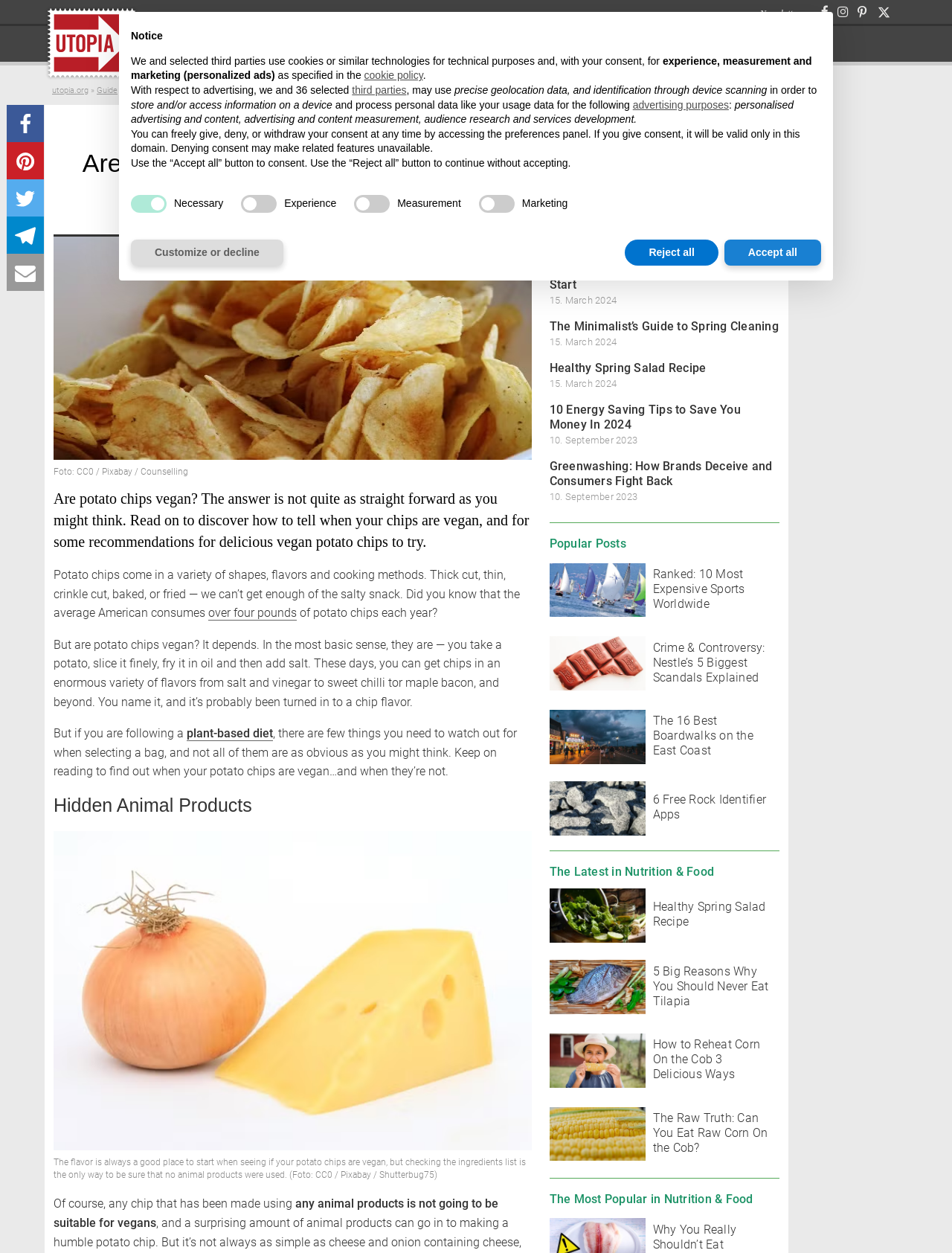Who is the author of the article?
With the help of the image, please provide a detailed response to the question.

The author of the article can be found by looking at the 'By' section, which mentions 'Amy Mason' as the author.